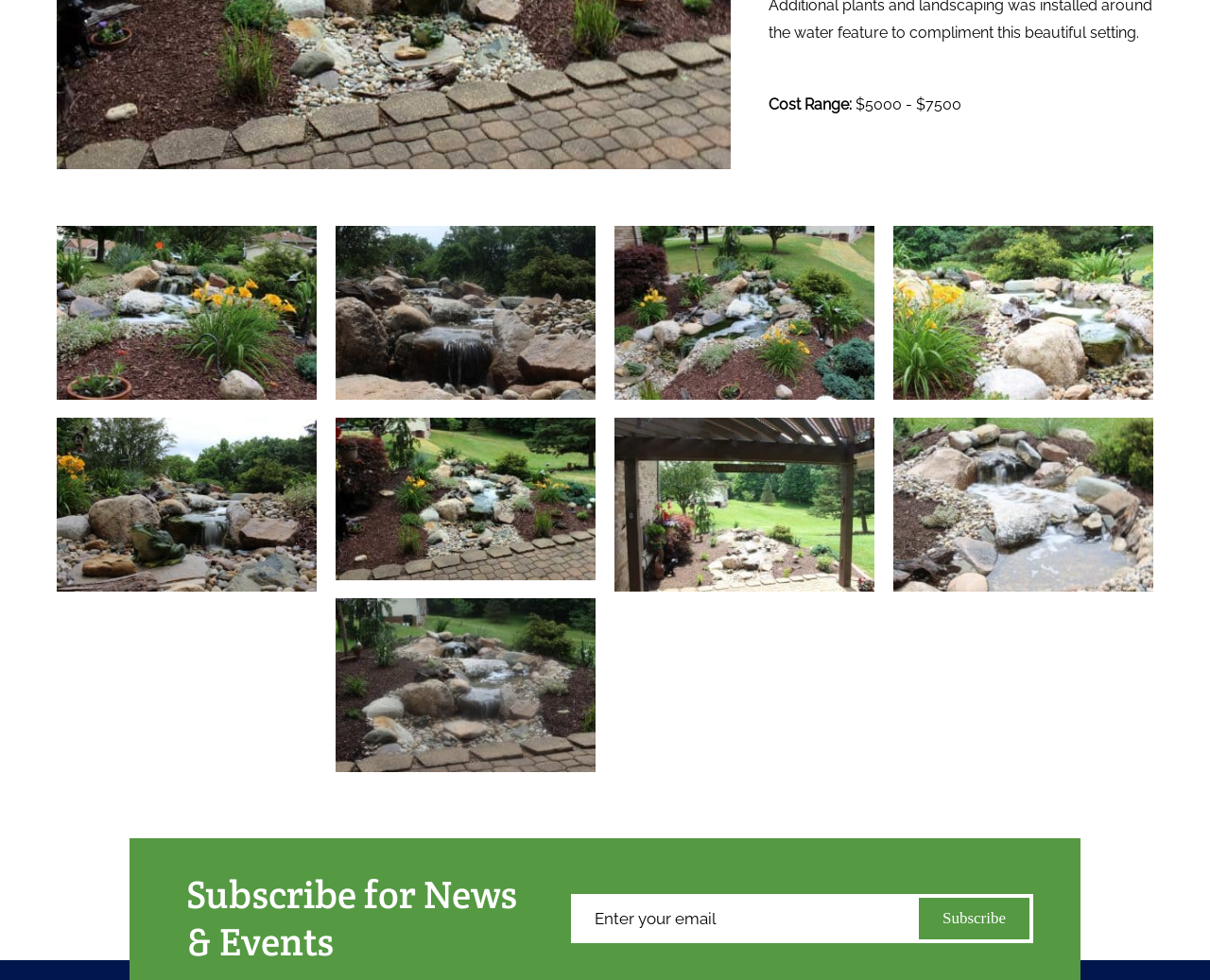Locate the bounding box of the UI element described in the following text: "Subscribe".

[0.756, 0.912, 0.854, 0.962]